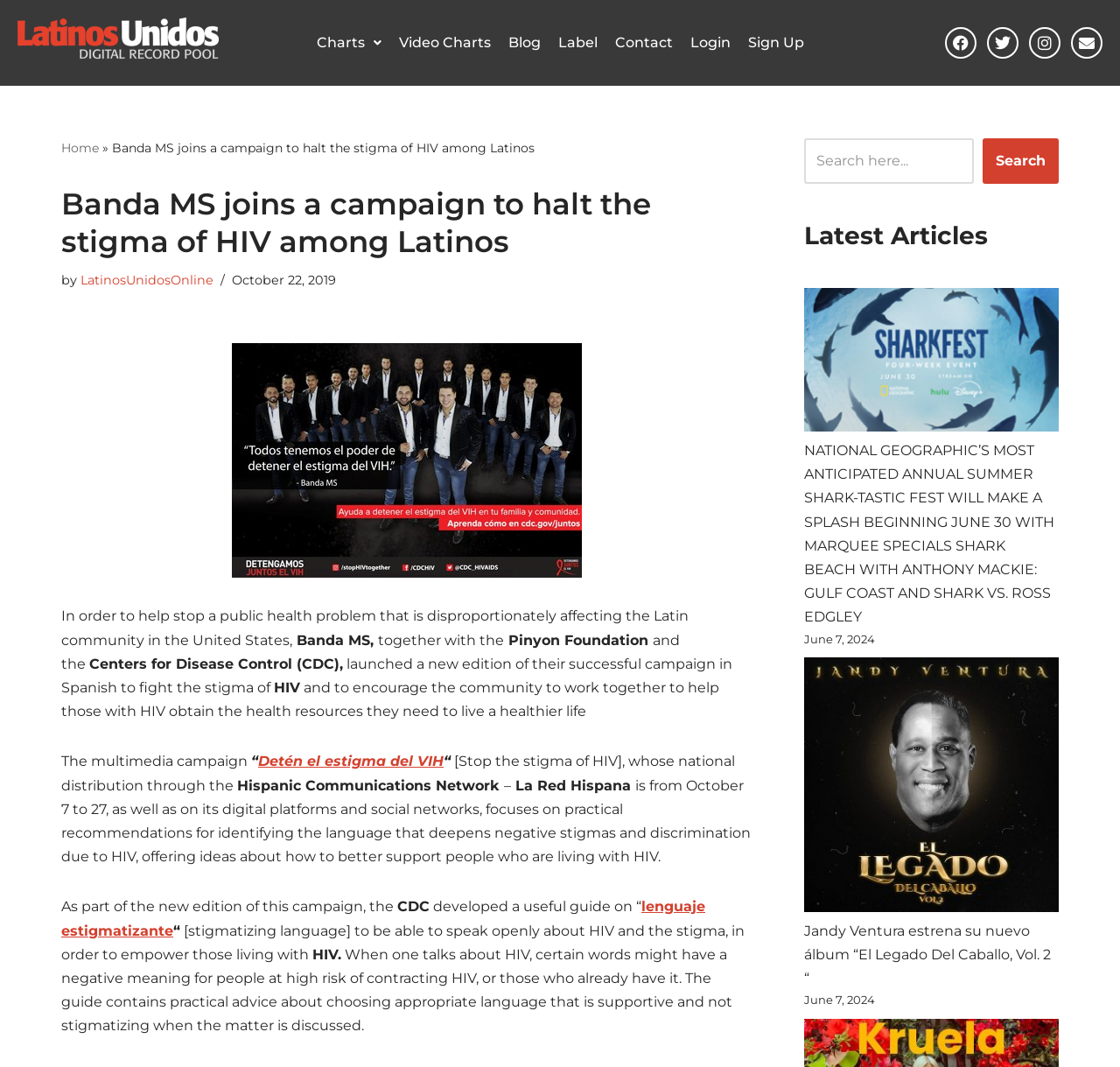Please extract the primary headline from the webpage.

Banda MS joins a campaign to halt the stigma of HIV among Latinos